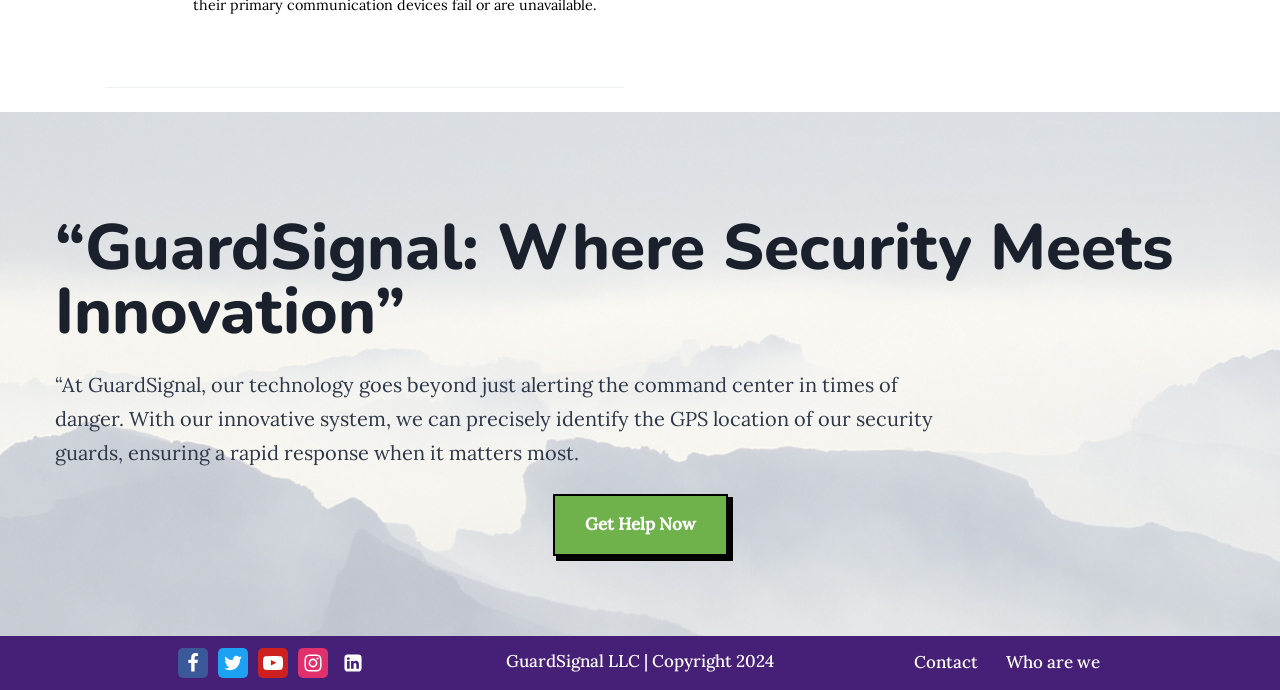Based on the description "Who are we", find the bounding box of the specified UI element.

[0.786, 0.939, 0.859, 0.979]